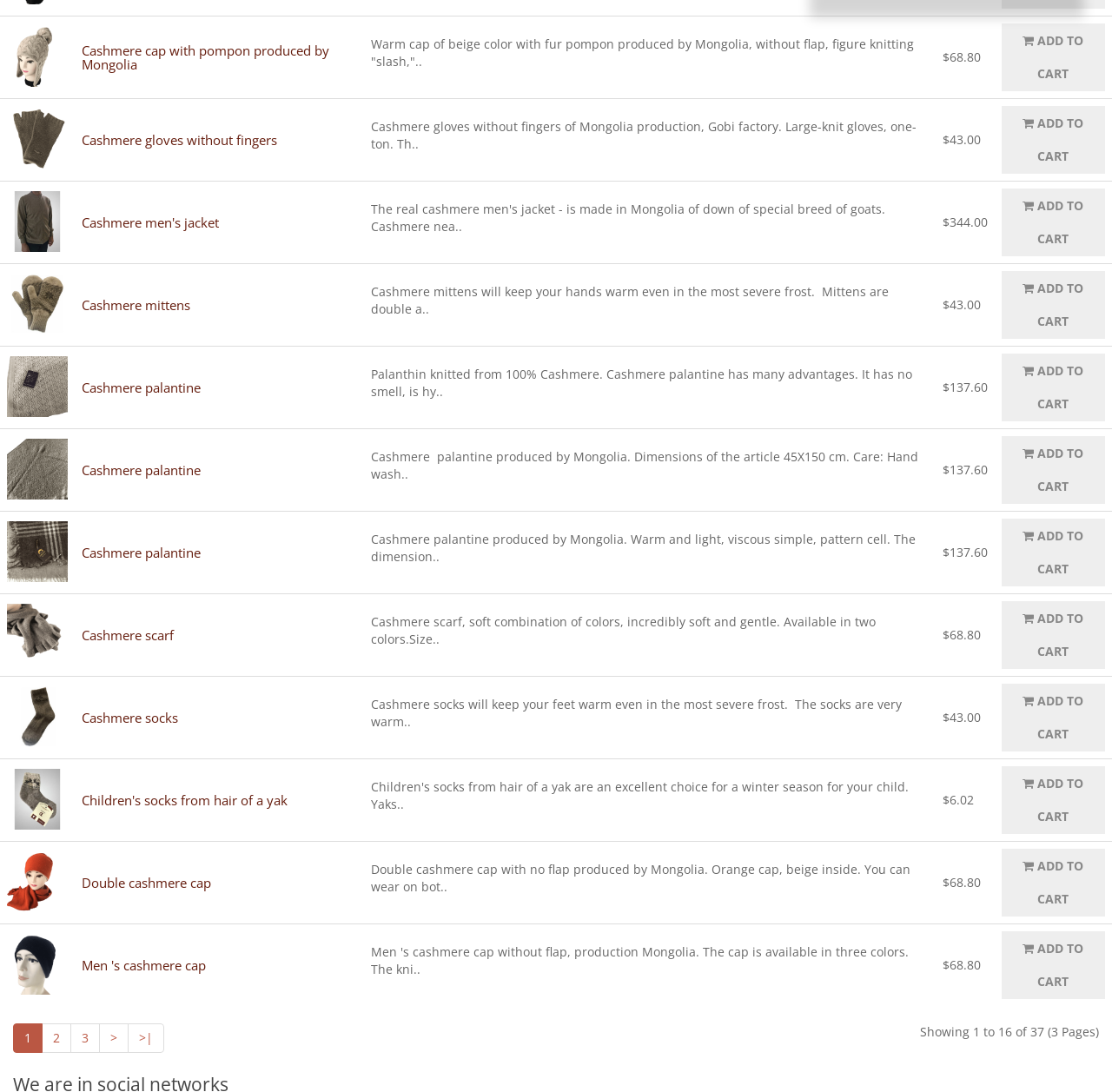Indicate the bounding box coordinates of the clickable region to achieve the following instruction: "Add Cashmere mittens to cart."

[0.901, 0.249, 0.994, 0.311]